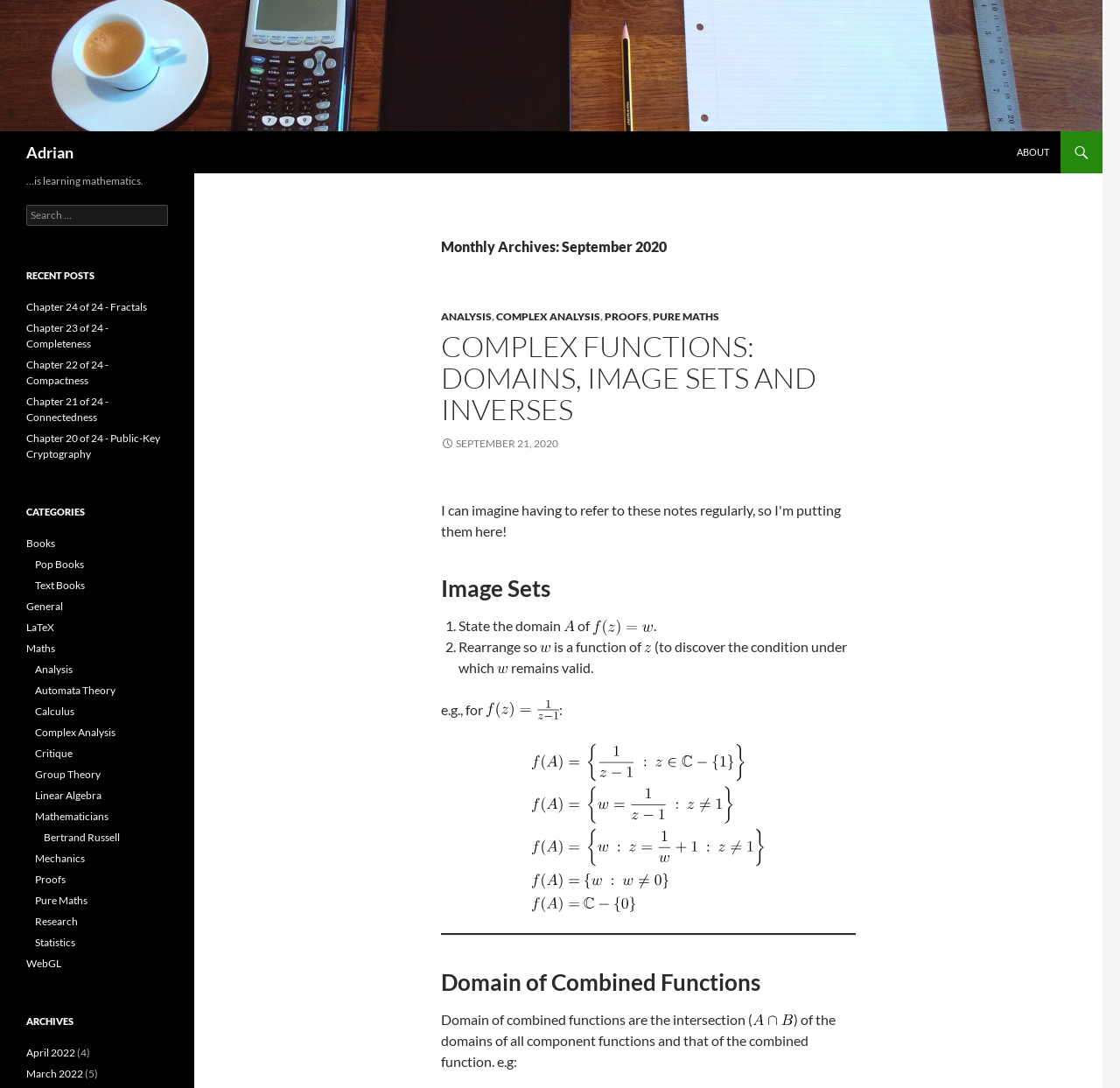Based on the image, please elaborate on the answer to the following question:
What is the purpose of the 'Search' link?

The 'Search' link is located at the top of the webpage, and its purpose is to allow users to search for specific content within the website.